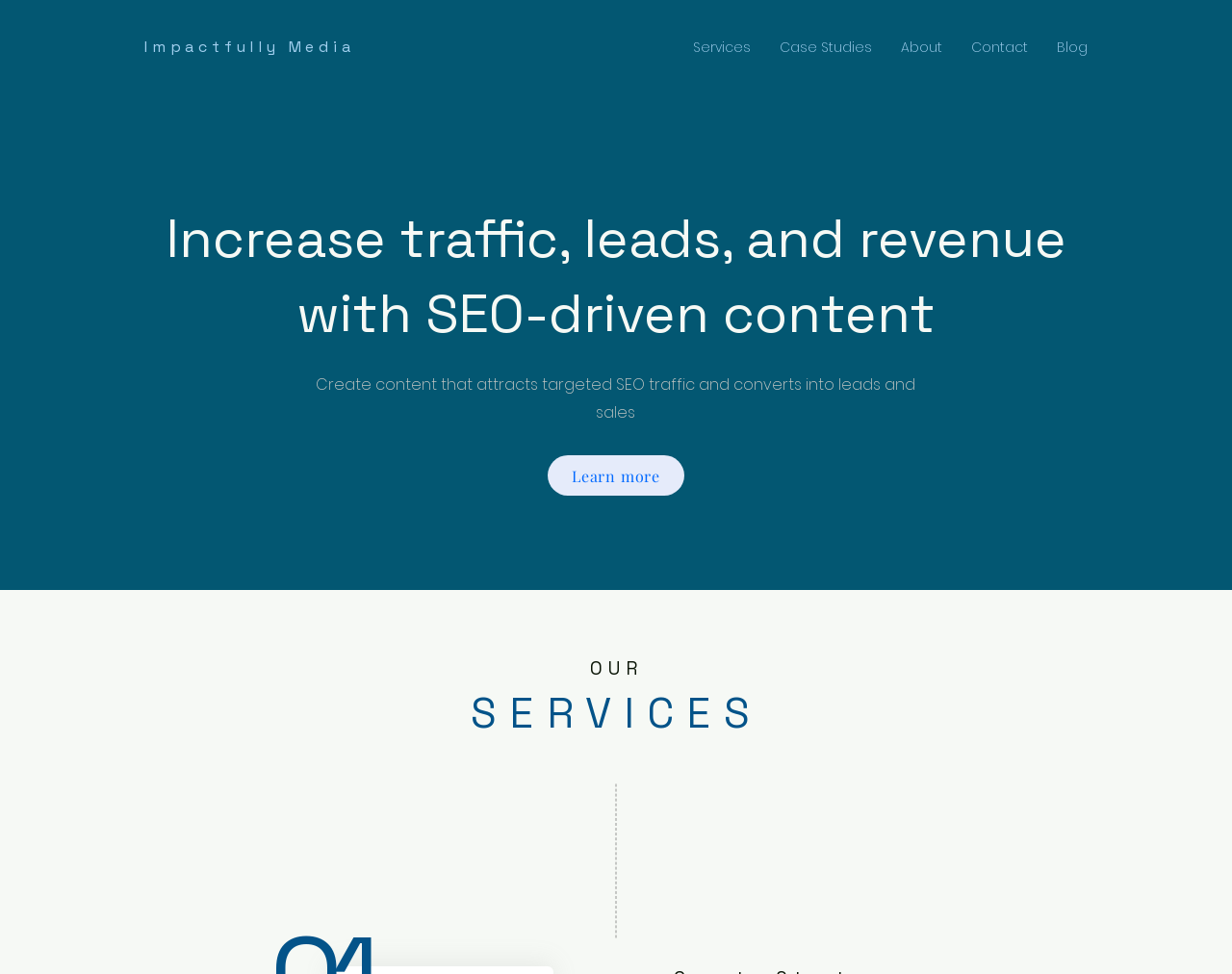Provide the bounding box coordinates of the HTML element this sentence describes: "Services". The bounding box coordinates consist of four float numbers between 0 and 1, i.e., [left, top, right, bottom].

[0.551, 0.033, 0.621, 0.064]